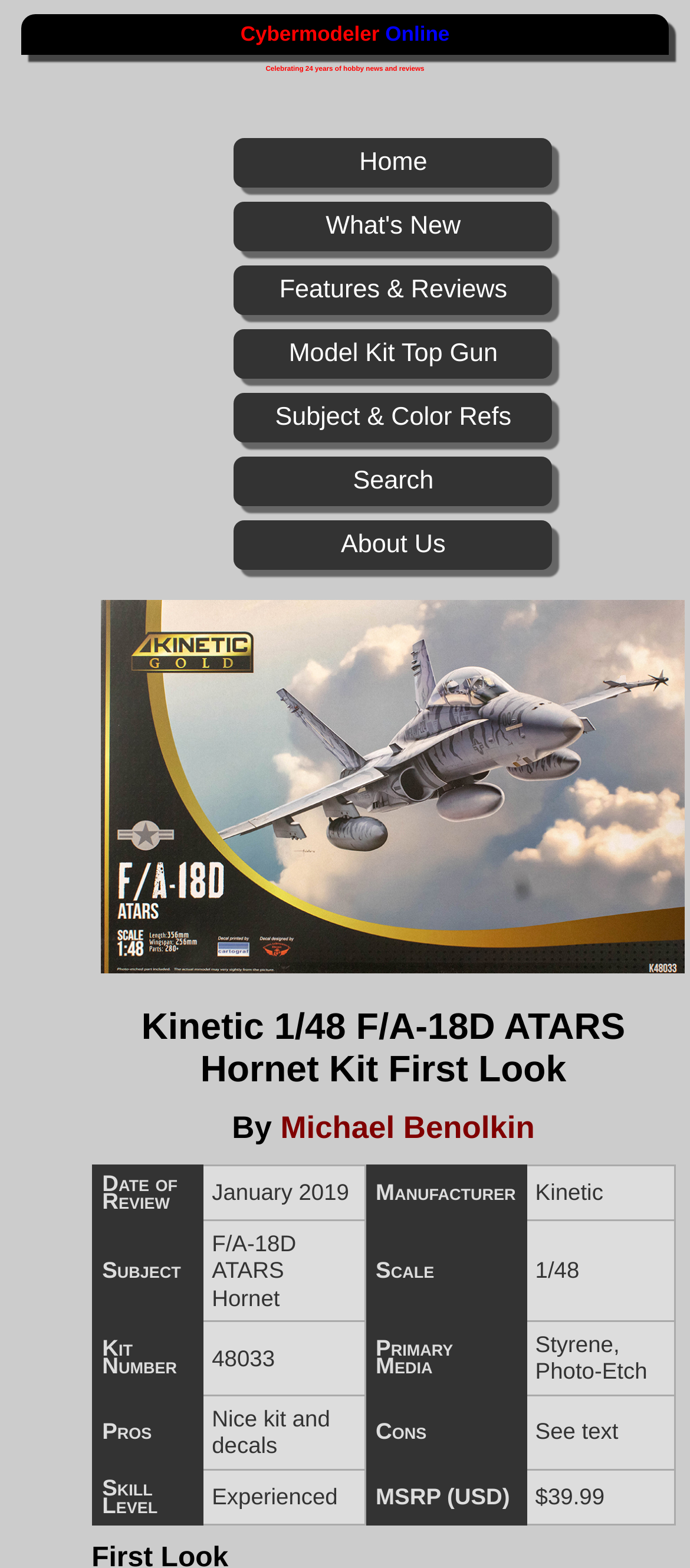What is the main heading of this webpage? Please extract and provide it.

Kinetic 1/48 F/A-18D ATARS Hornet Kit First Look